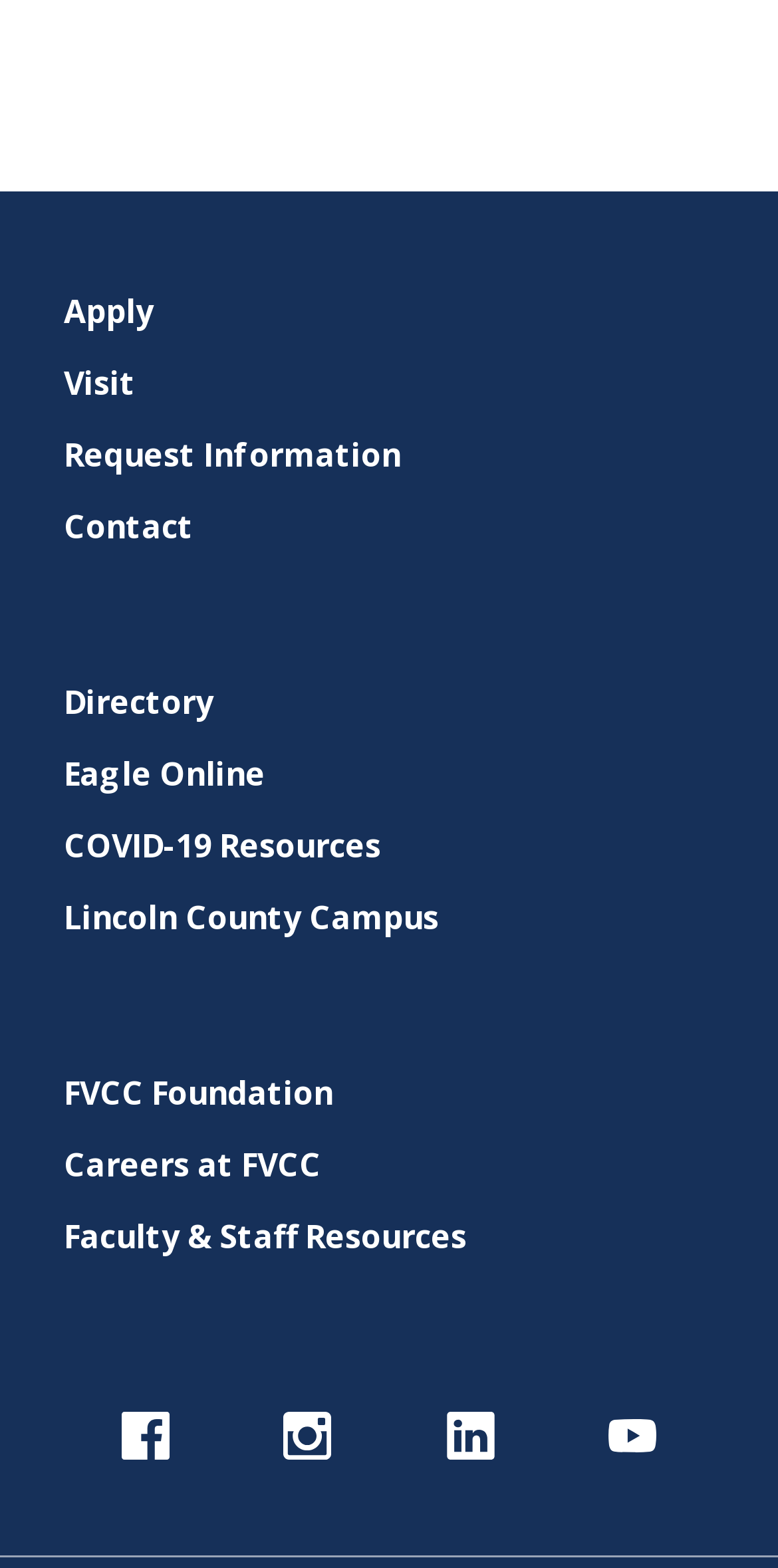Determine the bounding box for the UI element described here: "Lincoln County Campus".

[0.082, 0.569, 0.918, 0.6]